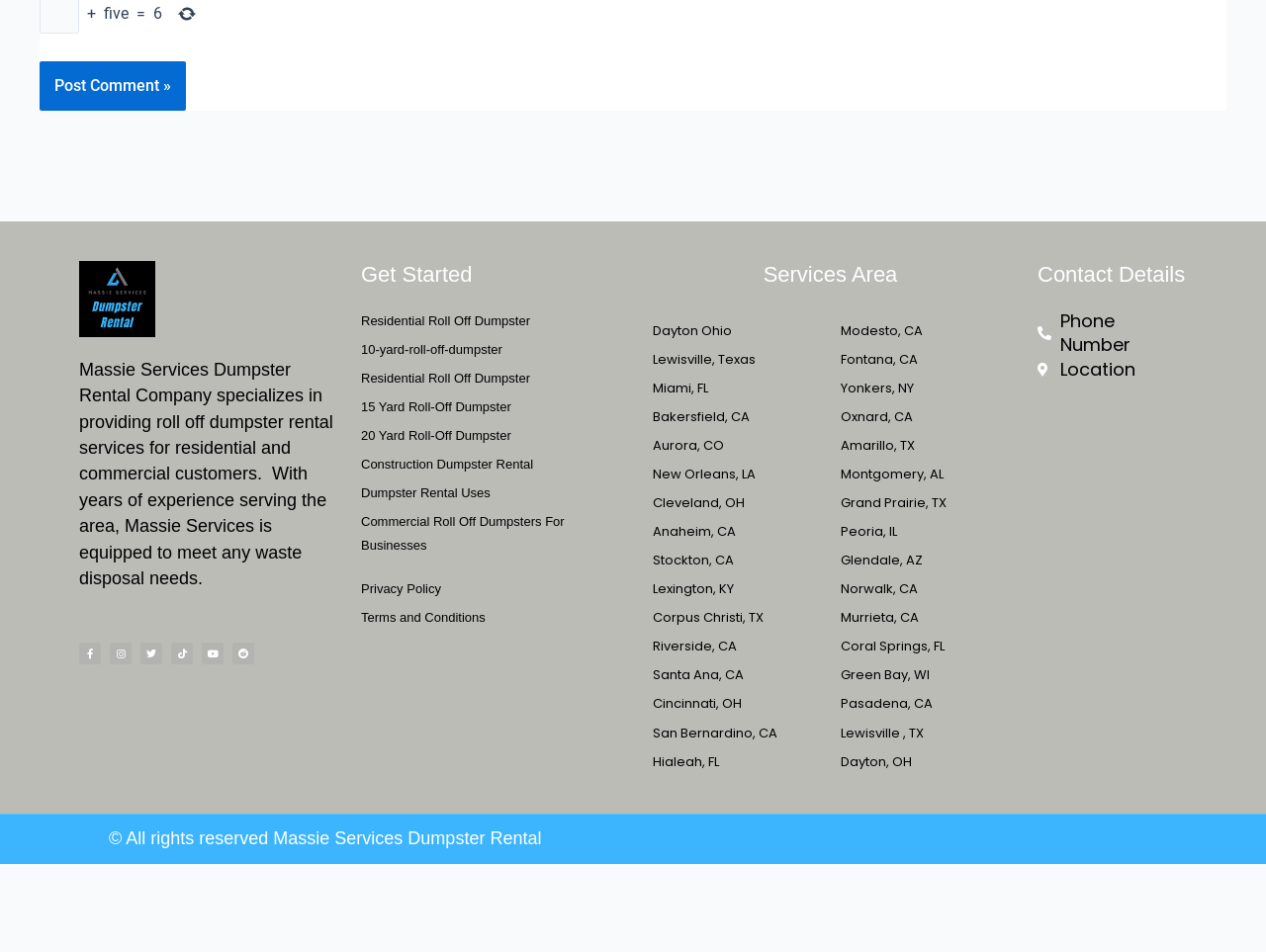How many social media links are available on the webpage?
Refer to the screenshot and respond with a concise word or phrase.

6